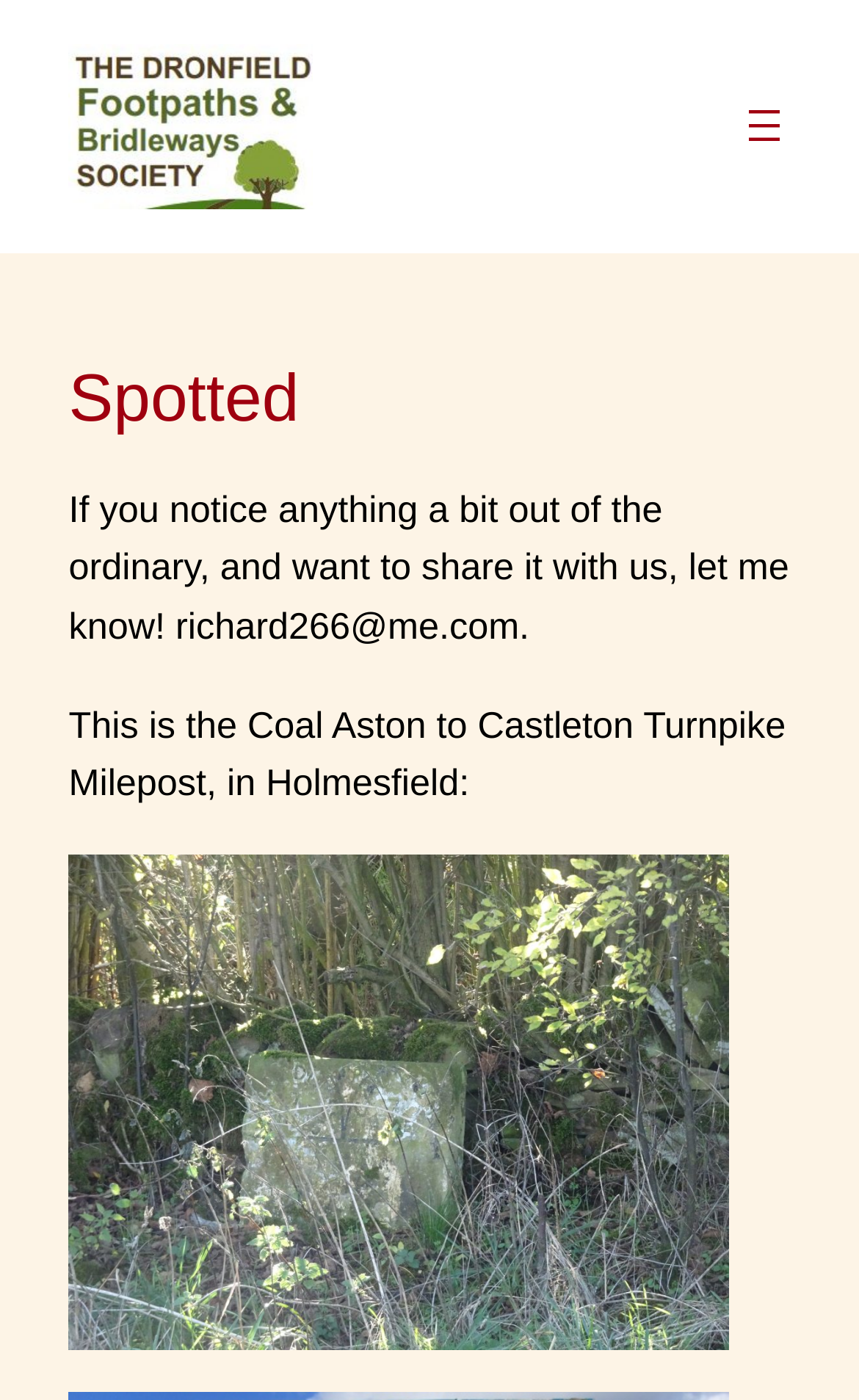What is the function of the 'Open menu' button?
Answer the question with as much detail as possible.

The 'Open menu' button has a popup dialog, indicating that it is used to open a menu or a list of options.